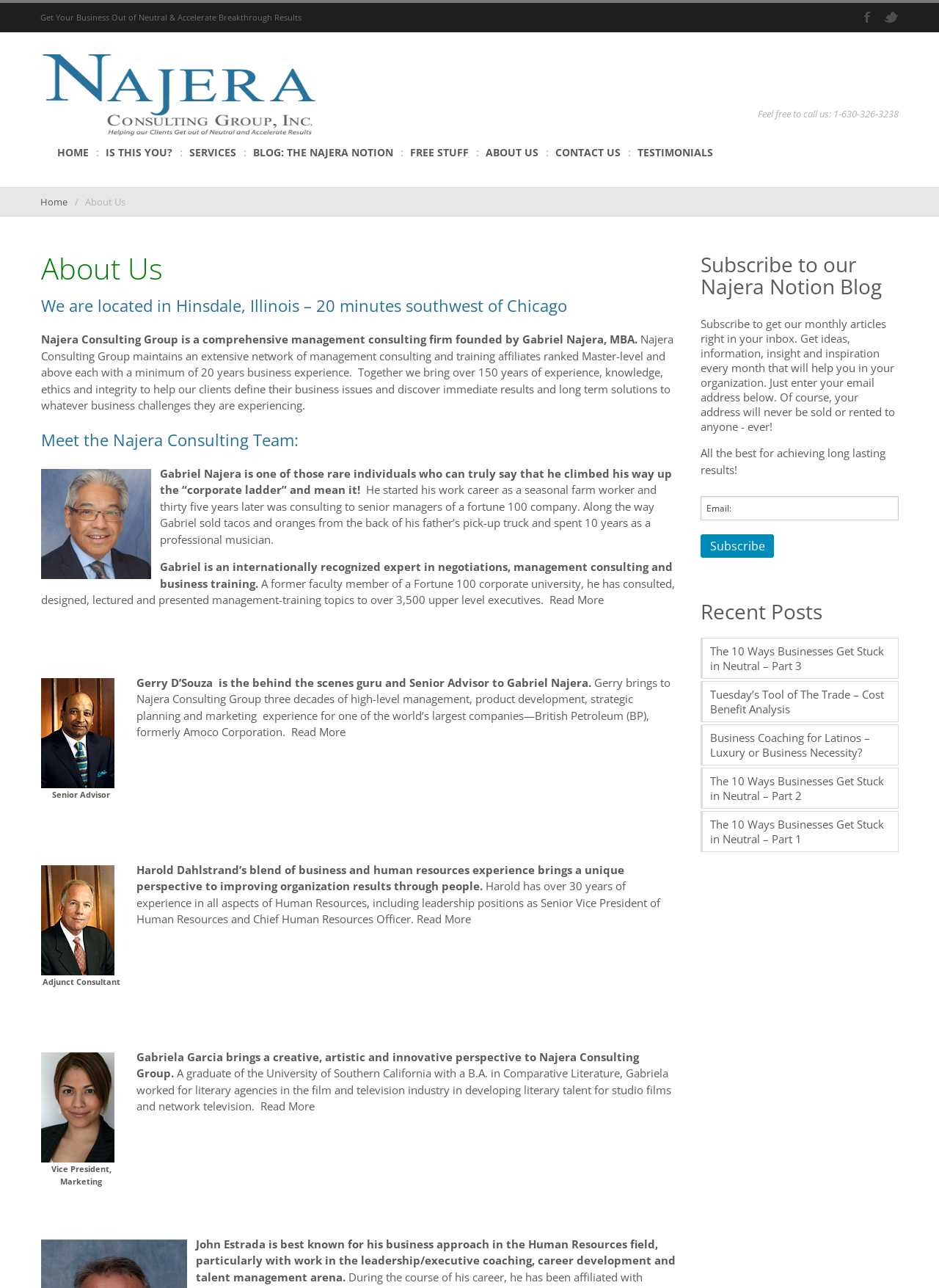Please indicate the bounding box coordinates of the element's region to be clicked to achieve the instruction: "Subscribe to the Najera Notion Blog". Provide the coordinates as four float numbers between 0 and 1, i.e., [left, top, right, bottom].

[0.746, 0.415, 0.824, 0.433]